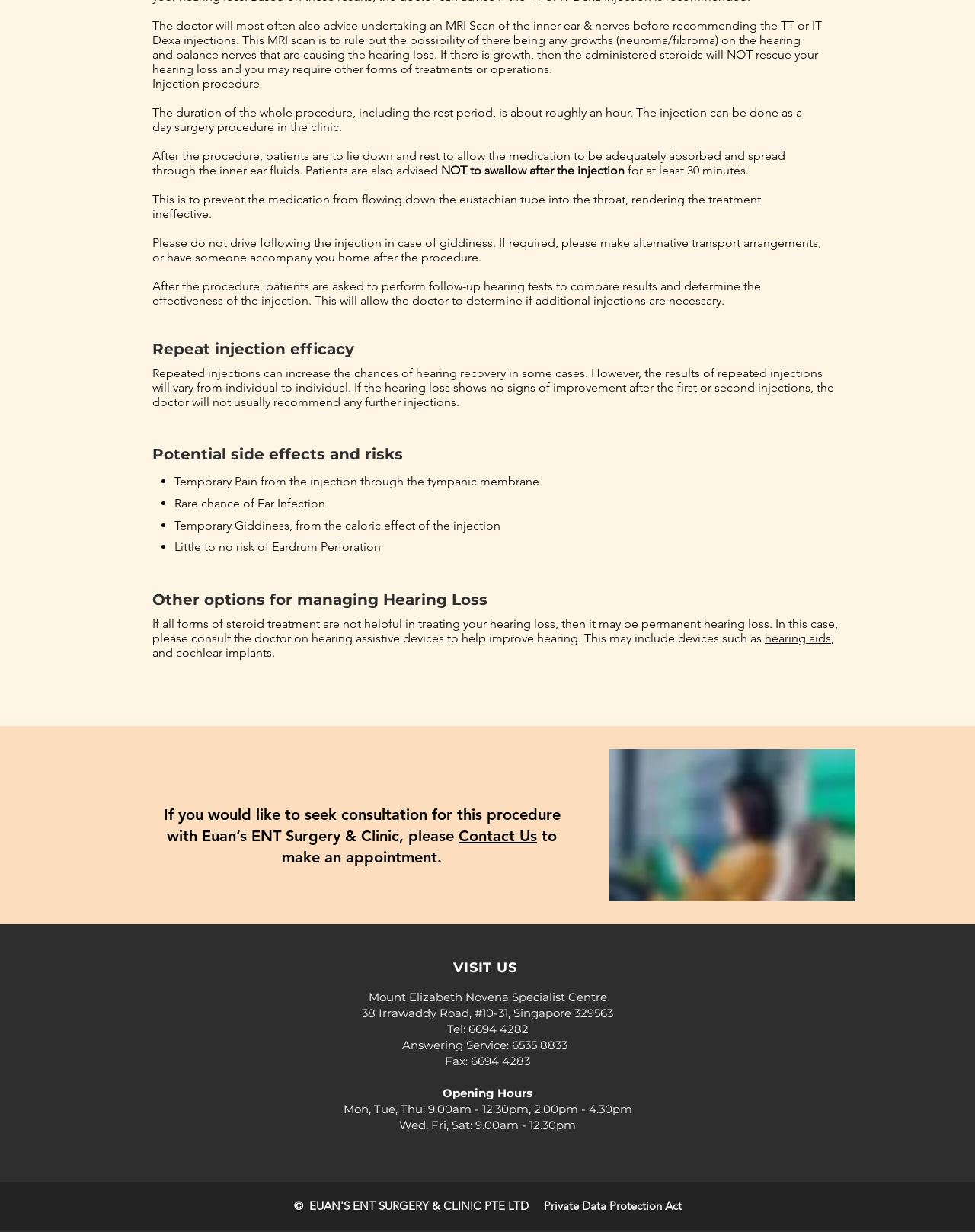What are the alternative options for managing hearing loss? Observe the screenshot and provide a one-word or short phrase answer.

Hearing aids and cochlear implants